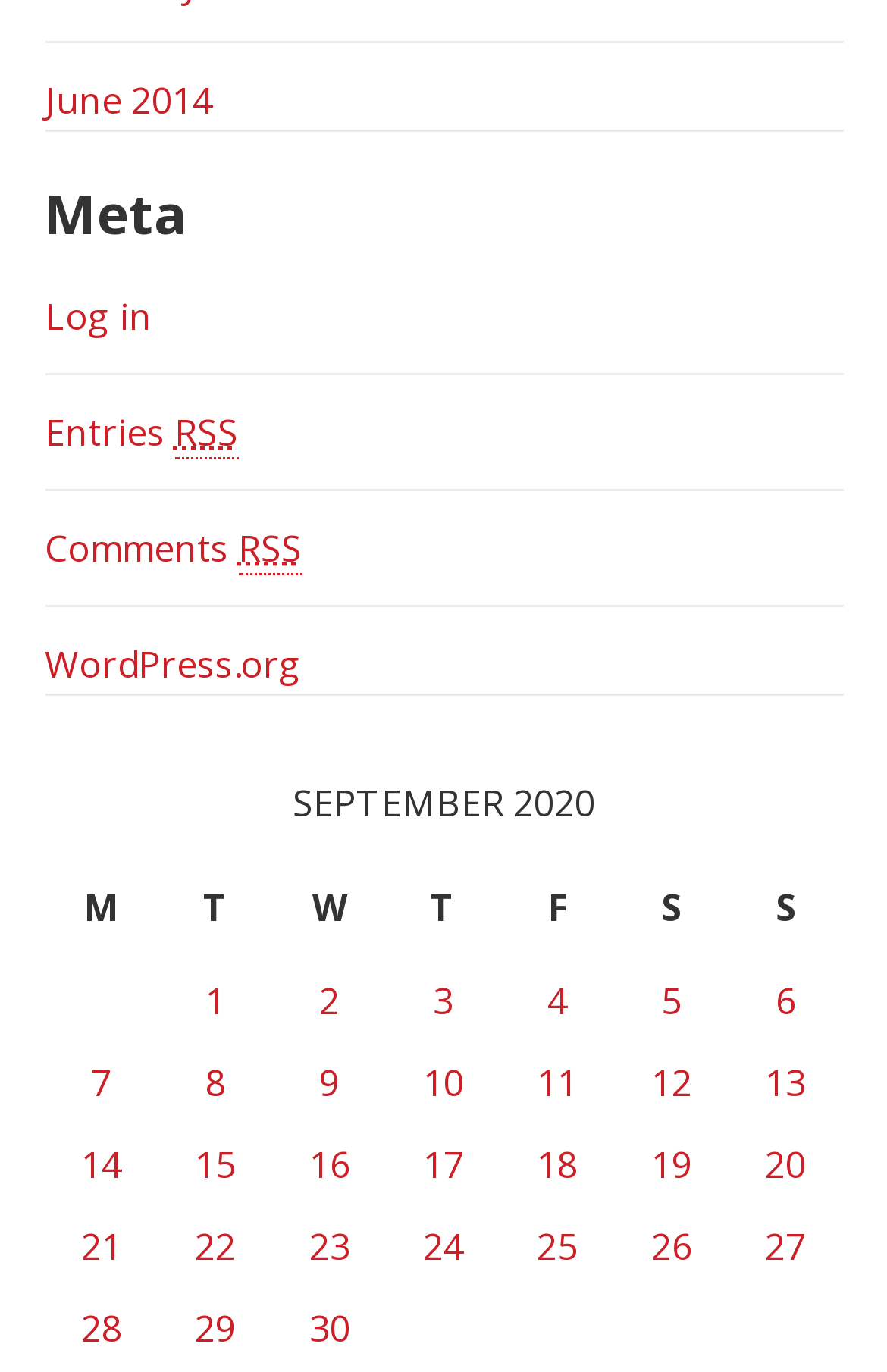From the webpage screenshot, identify the region described by Comments RSS. Provide the bounding box coordinates as (top-left x, top-left y, bottom-right x, bottom-right y), with each value being a floating point number between 0 and 1.

[0.05, 0.381, 0.34, 0.419]